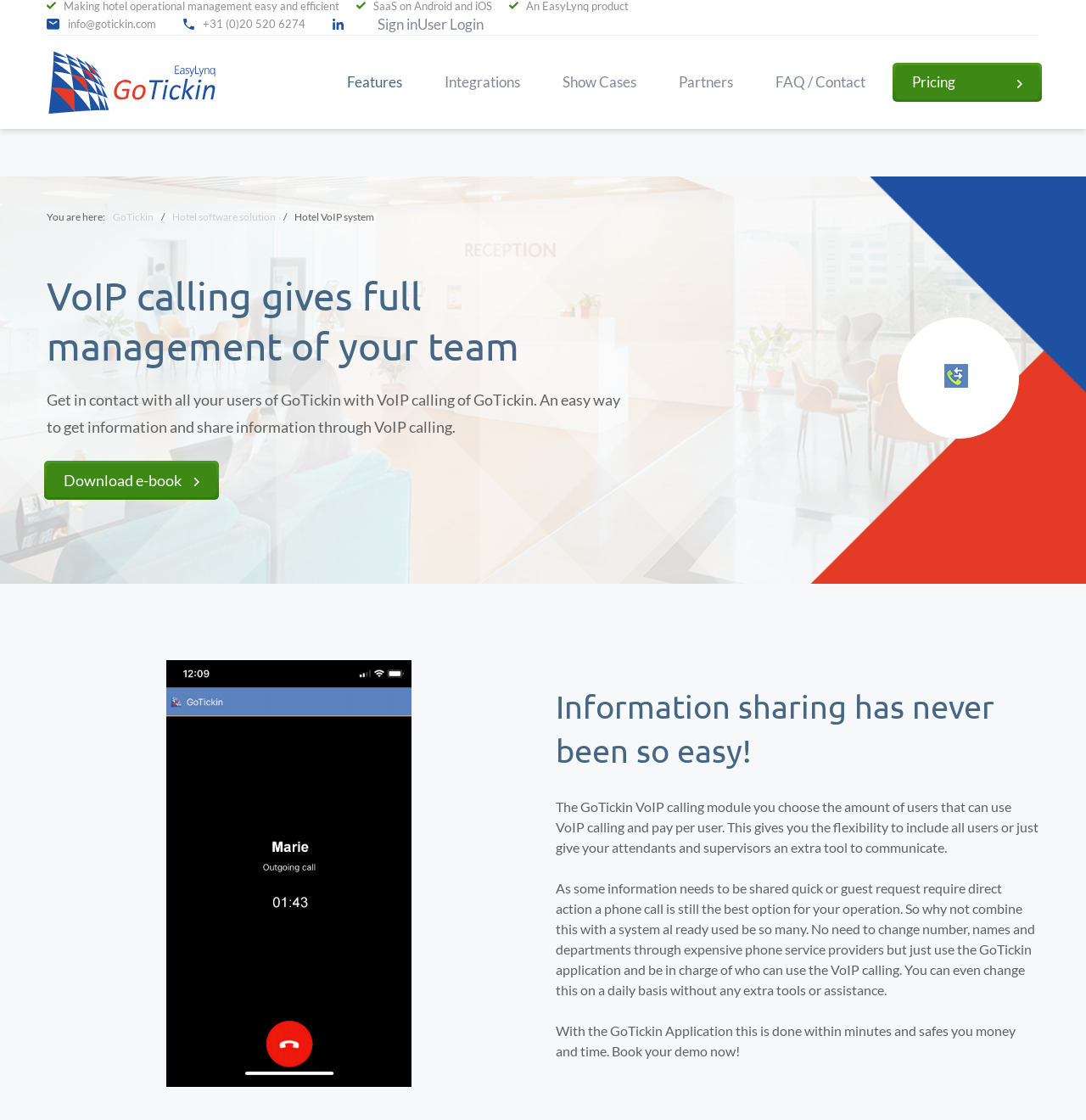Bounding box coordinates are specified in the format (top-left x, top-left y, bottom-right x, bottom-right y). All values are floating point numbers bounded between 0 and 1. Please provide the bounding box coordinate of the region this sentence describes: Hotel software solution

[0.159, 0.188, 0.254, 0.199]